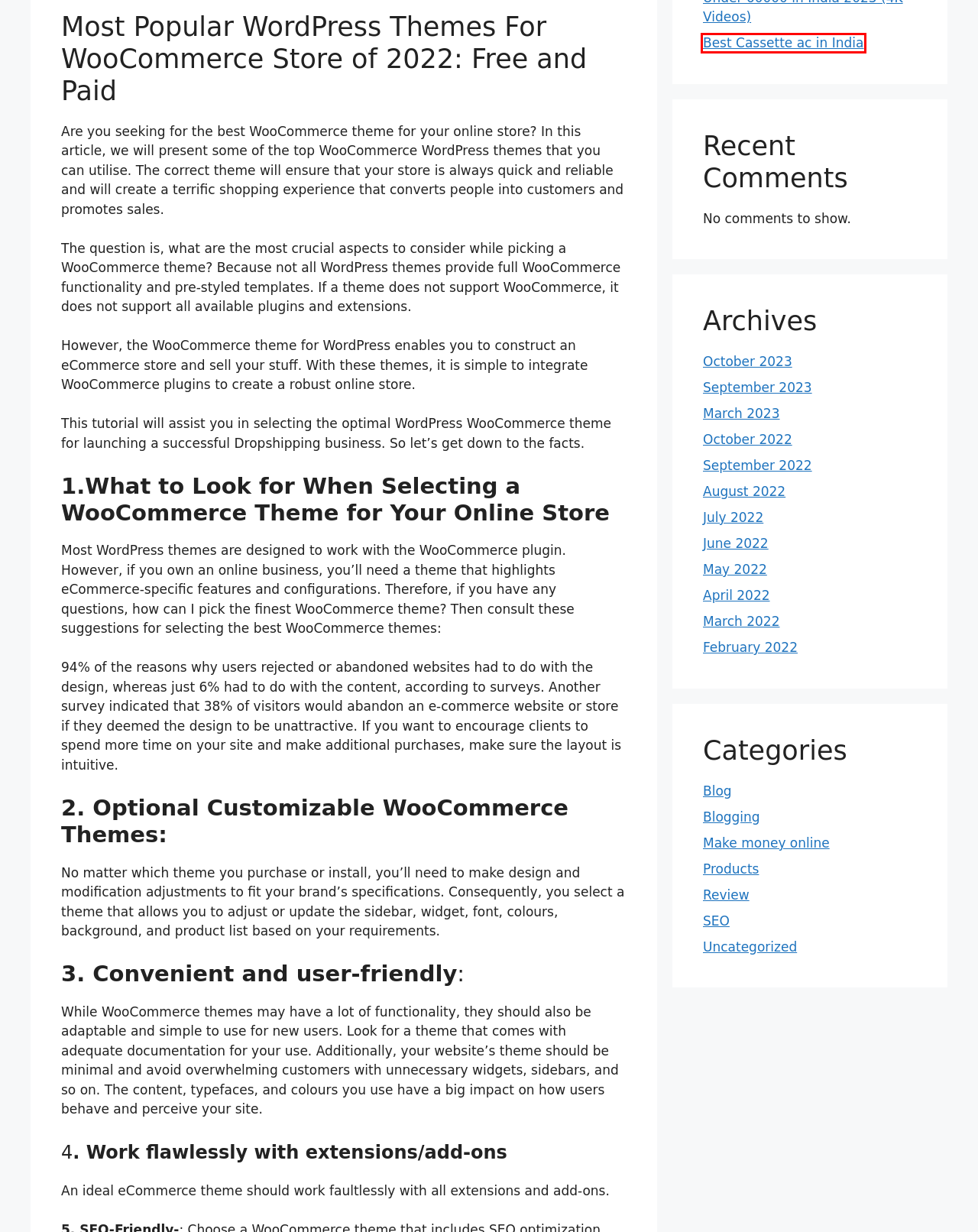Examine the screenshot of the webpage, which has a red bounding box around a UI element. Select the webpage description that best fits the new webpage after the element inside the red bounding box is clicked. Here are the choices:
A. October 2022 – Loud Voice
B. March 2023 – Loud Voice
C. Best Cassette ac in India – Loud Voice
D. August 2022 – Loud Voice
E. September 2023 – Loud Voice
F. Make money online – Loud Voice
G. October 2023 – Loud Voice
H. Blogging – Loud Voice

C